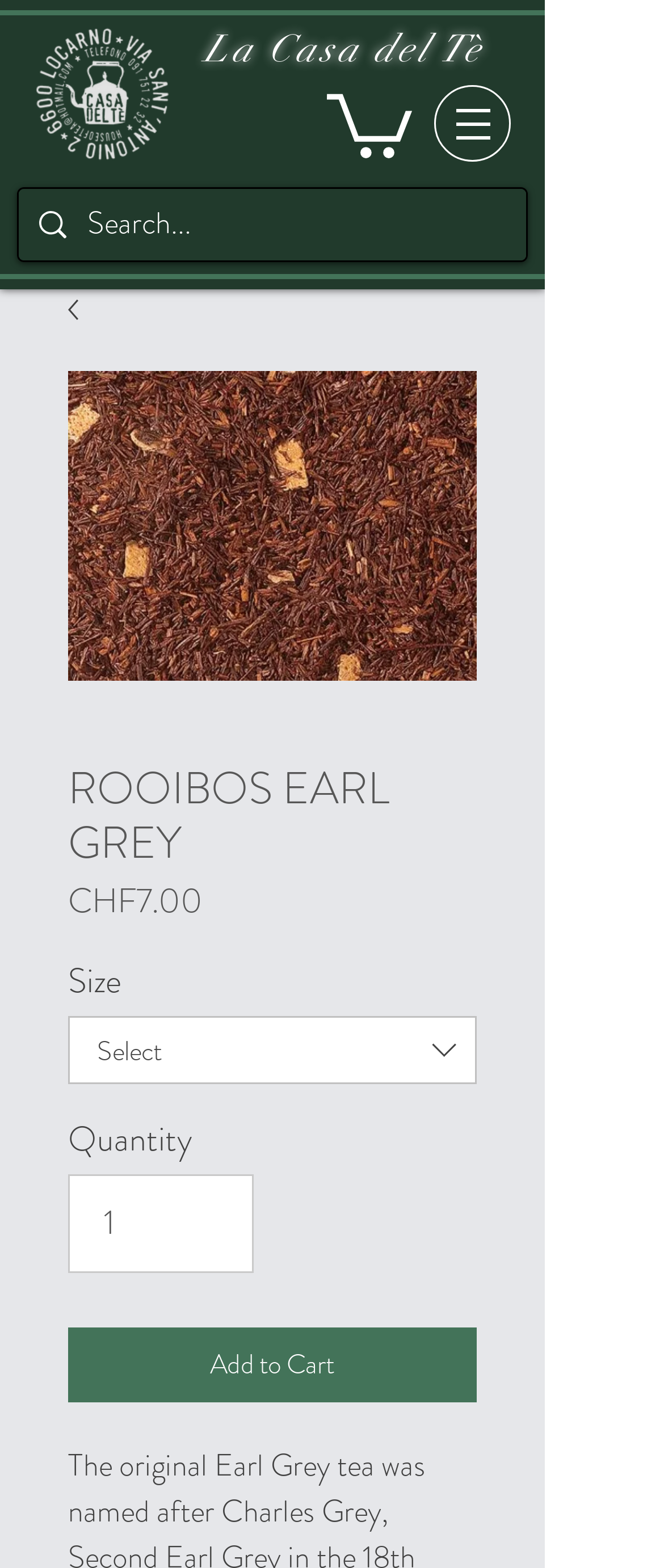Determine the bounding box coordinates (top-left x, top-left y, bottom-right x, bottom-right y) of the UI element described in the following text: aria-label="Search..." name="q" placeholder="Search..."

[0.131, 0.12, 0.695, 0.166]